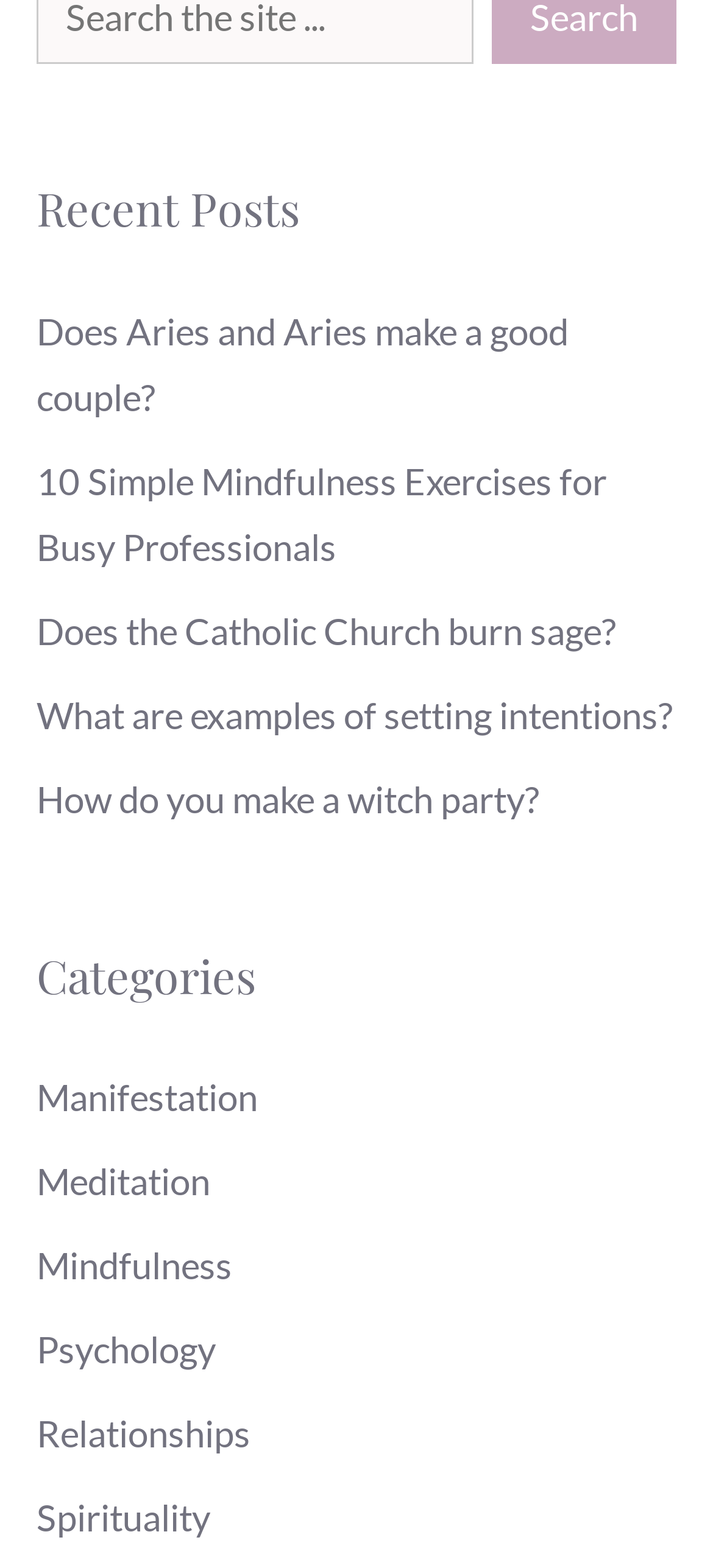Identify the bounding box coordinates for the element you need to click to achieve the following task: "learn about spirituality". Provide the bounding box coordinates as four float numbers between 0 and 1, in the form [left, top, right, bottom].

[0.051, 0.954, 0.295, 0.982]